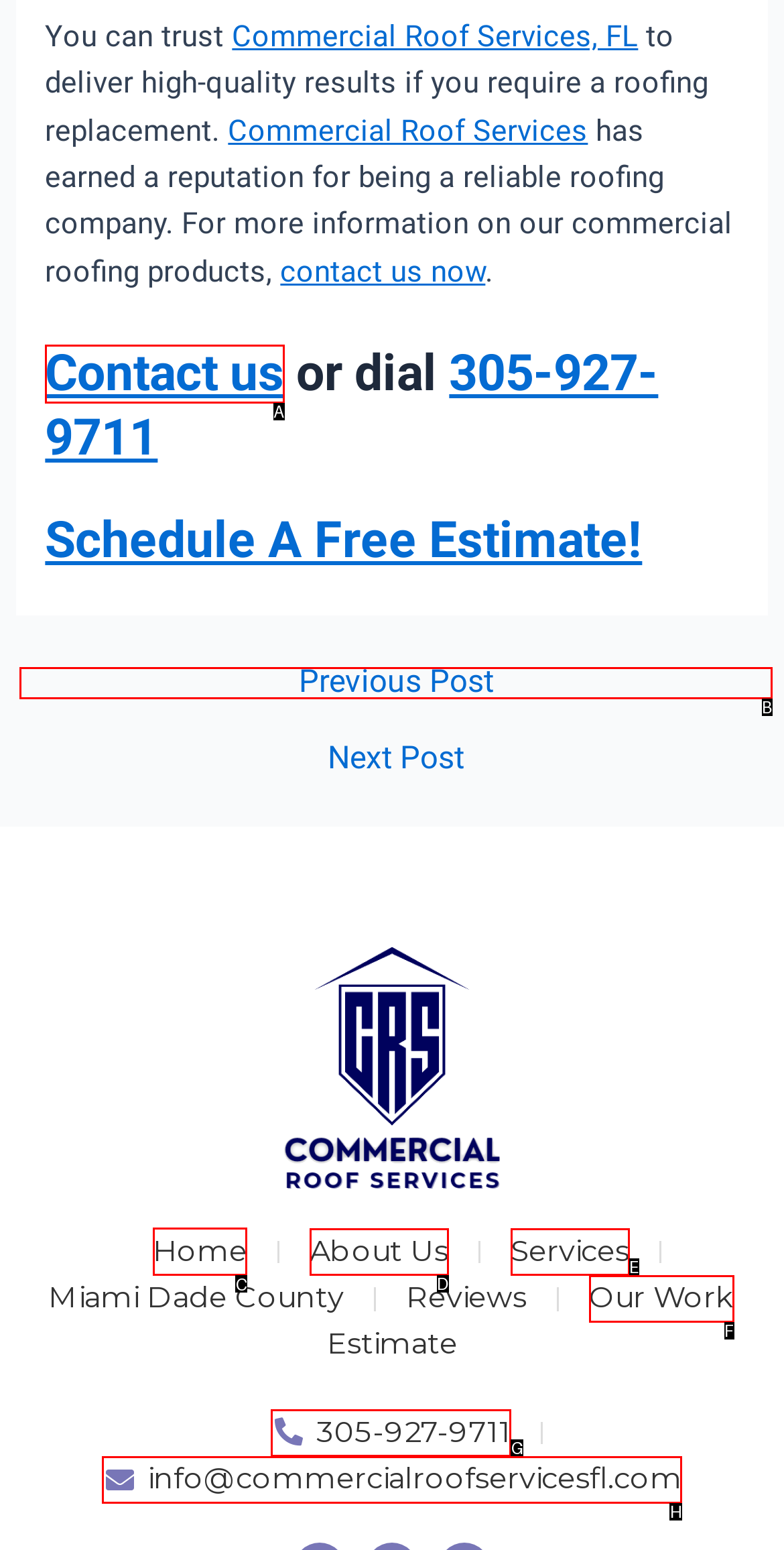What option should you select to complete this task: Go to 'Home'? Indicate your answer by providing the letter only.

C